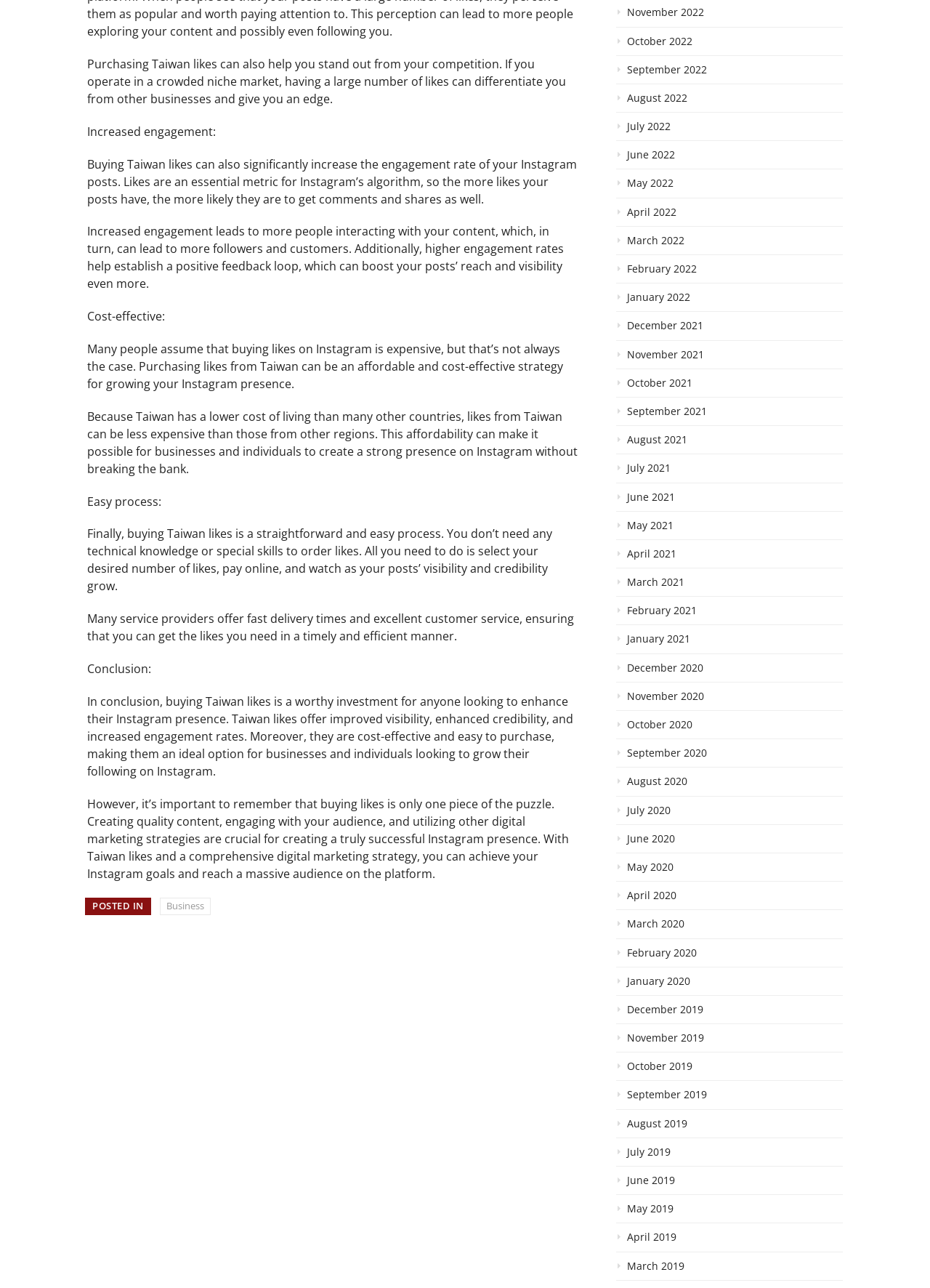Locate and provide the bounding box coordinates for the HTML element that matches this description: "October 2020".

[0.662, 0.558, 0.906, 0.574]